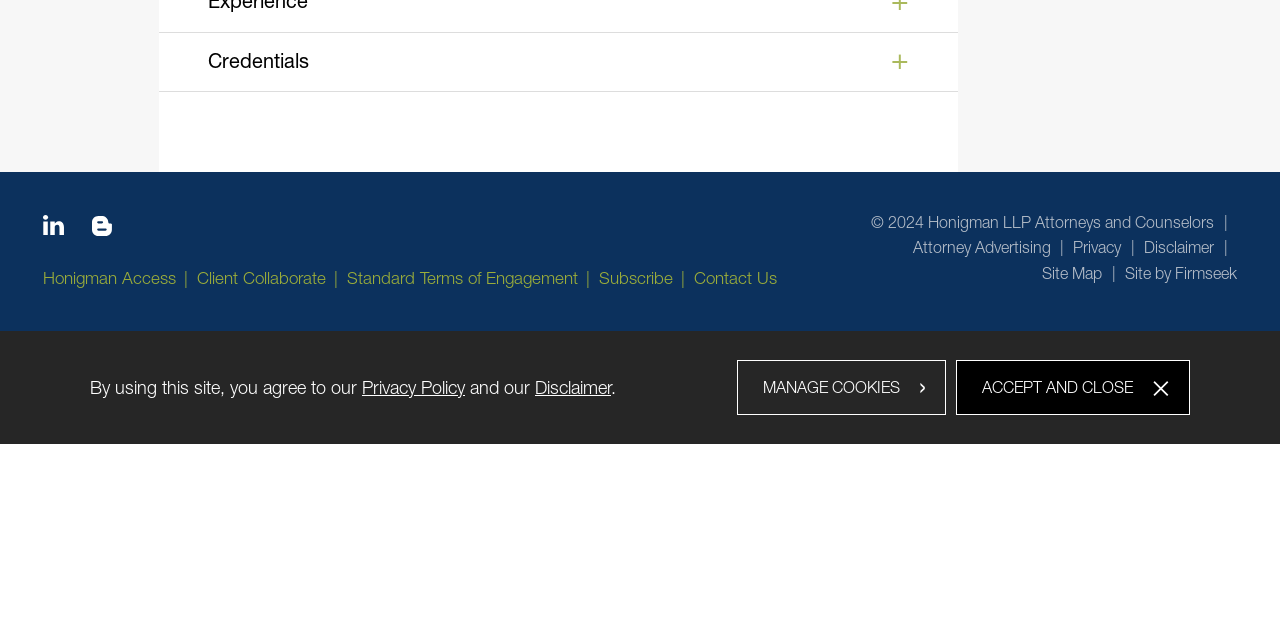Please find the bounding box for the UI element described by: "Standard Terms of Engagement".

[0.271, 0.418, 0.451, 0.449]